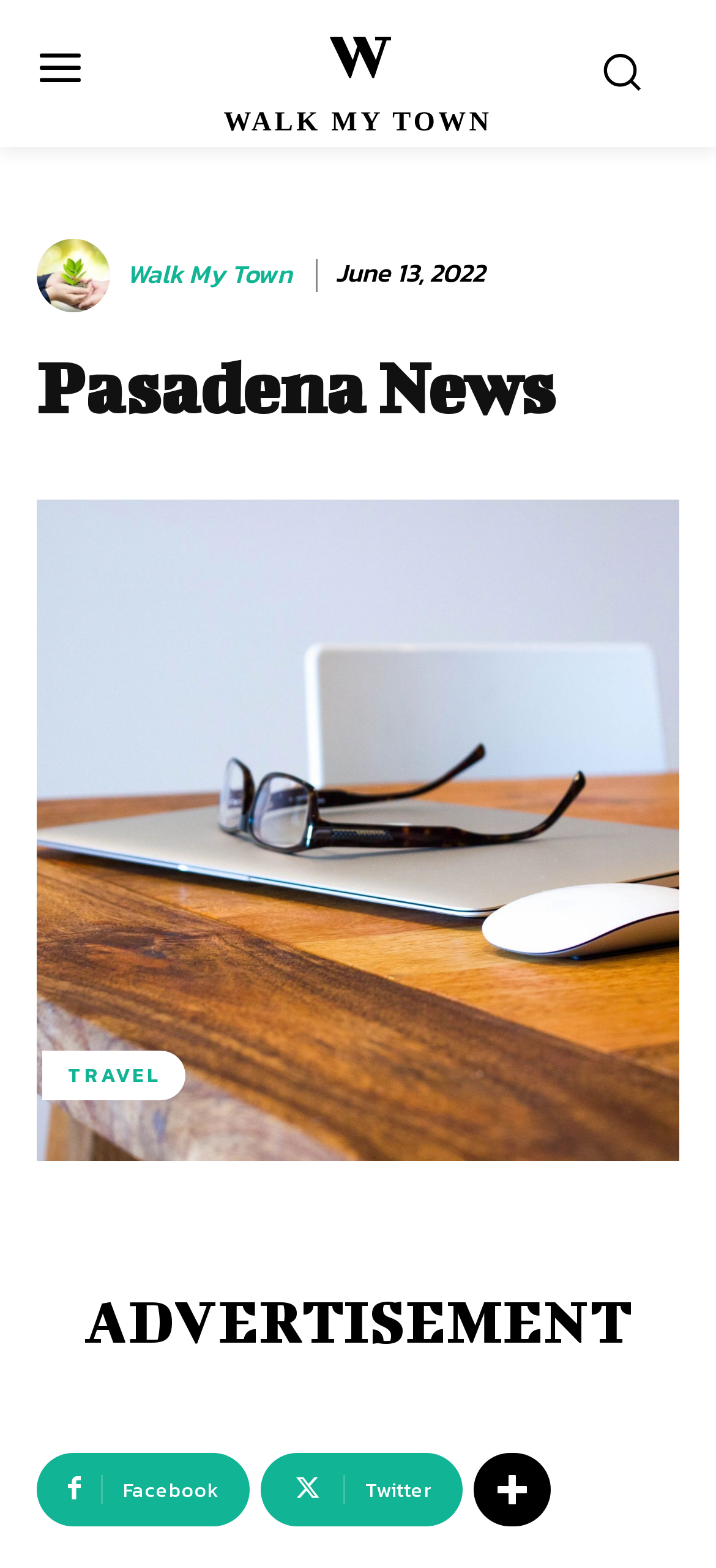Identify the coordinates of the bounding box for the element described below: "Twitter". Return the coordinates as four float numbers between 0 and 1: [left, top, right, bottom].

[0.364, 0.927, 0.646, 0.973]